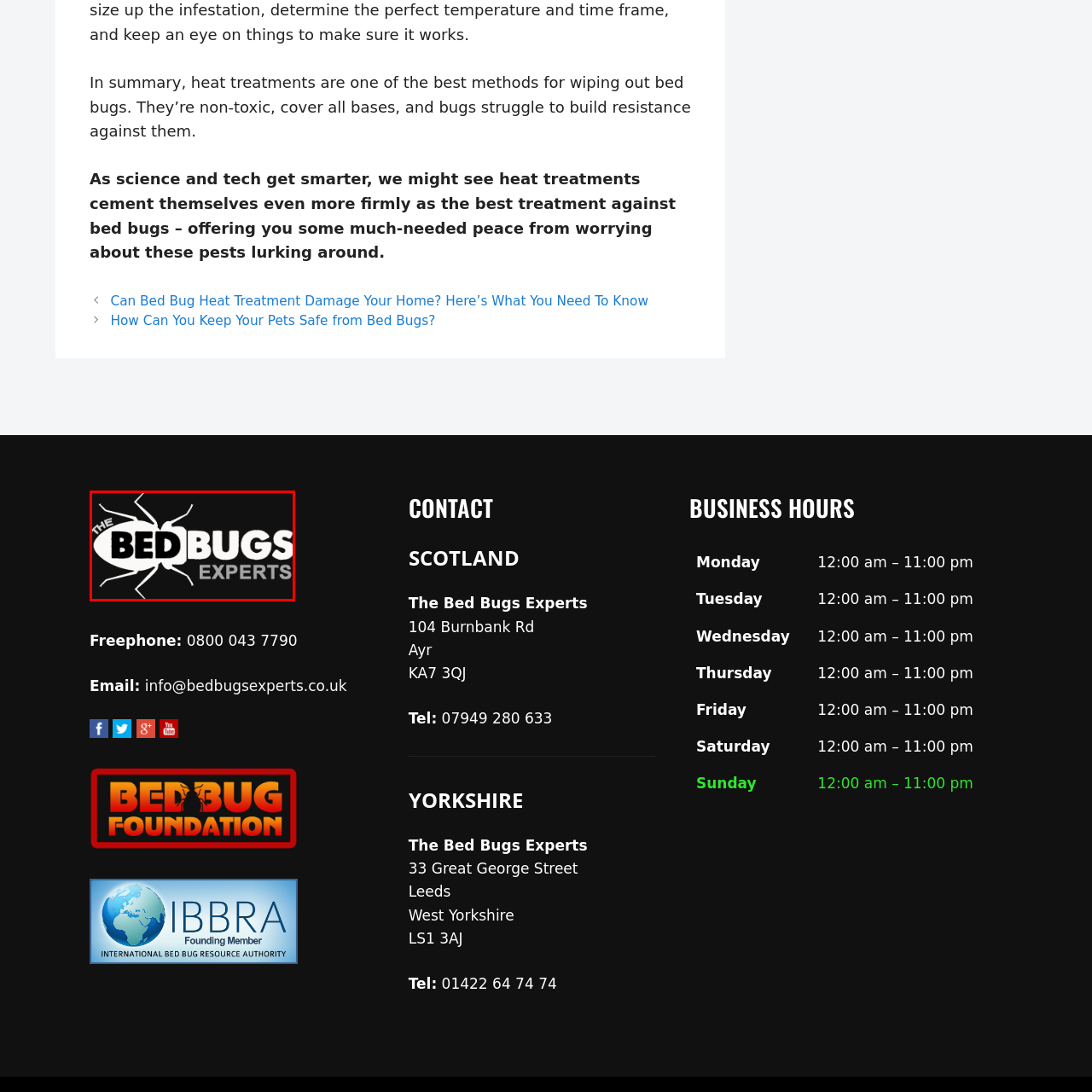Describe in detail what you see in the image highlighted by the red border.

The image features a logo for "The Bed Bugs Experts." It prominently displays the text "THE BED BUGS EXPERTS" in bold, modern typography, with the word "BED BUGS" emphasized in black and larger font size, making it the focal point of the design. A stylized illustration of a bed bug is integrated into the logo background, highlighting the company's specialization in pest control specifically targeting bed bugs. This logo is set against a contrasting dark background, ensuring it stands out and communicates the brand's focus on providing expert solutions for bed bug issues.